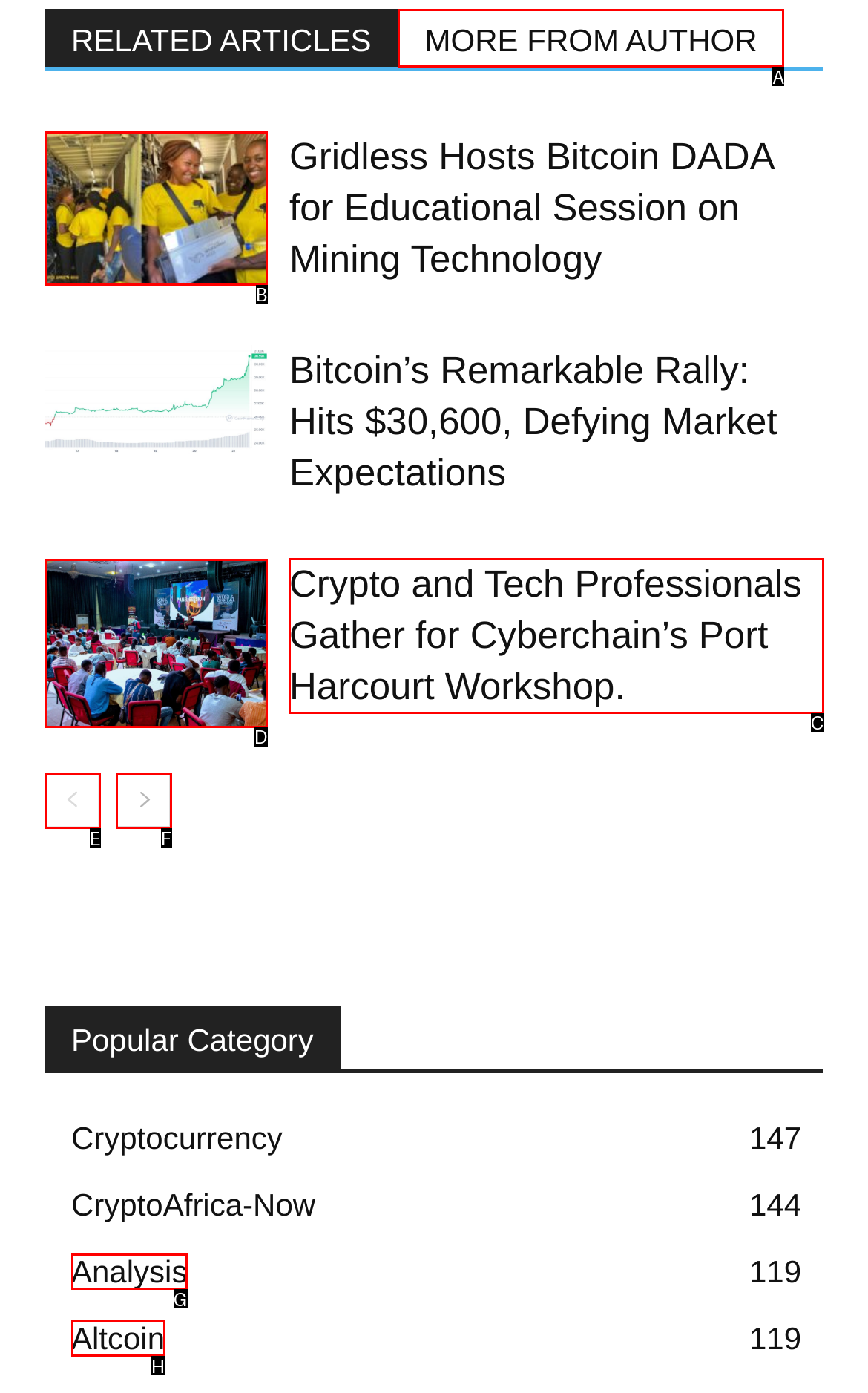For the task: View 'Crypto and Tech Professionals Gather for Cyberchain’s Port Harcourt Workshop.', tell me the letter of the option you should click. Answer with the letter alone.

C